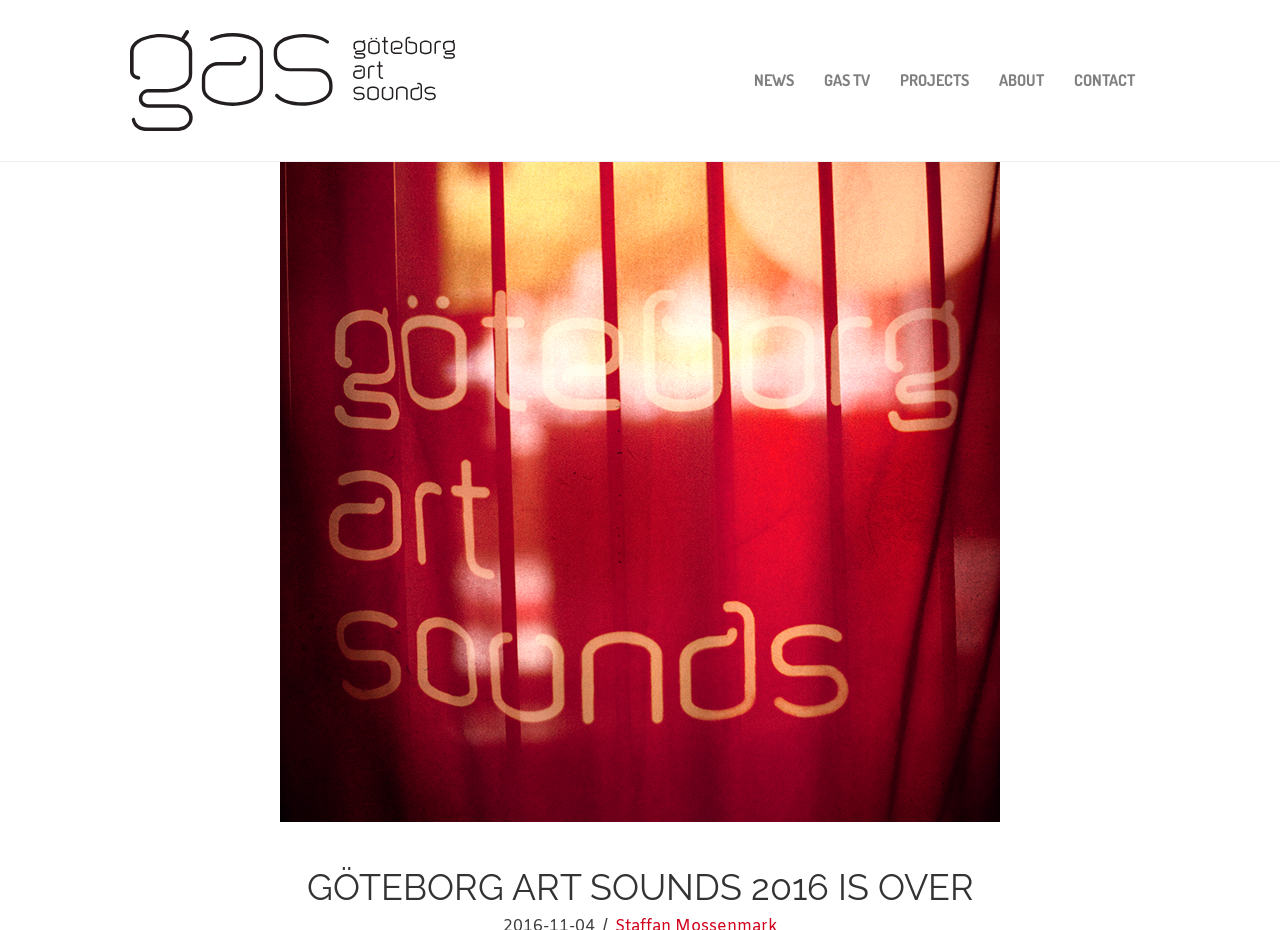Identify and provide the bounding box coordinates of the UI element described: "GAS TV". The coordinates should be formatted as [left, top, right, bottom], with each number being a float between 0 and 1.

[0.632, 0.059, 0.691, 0.115]